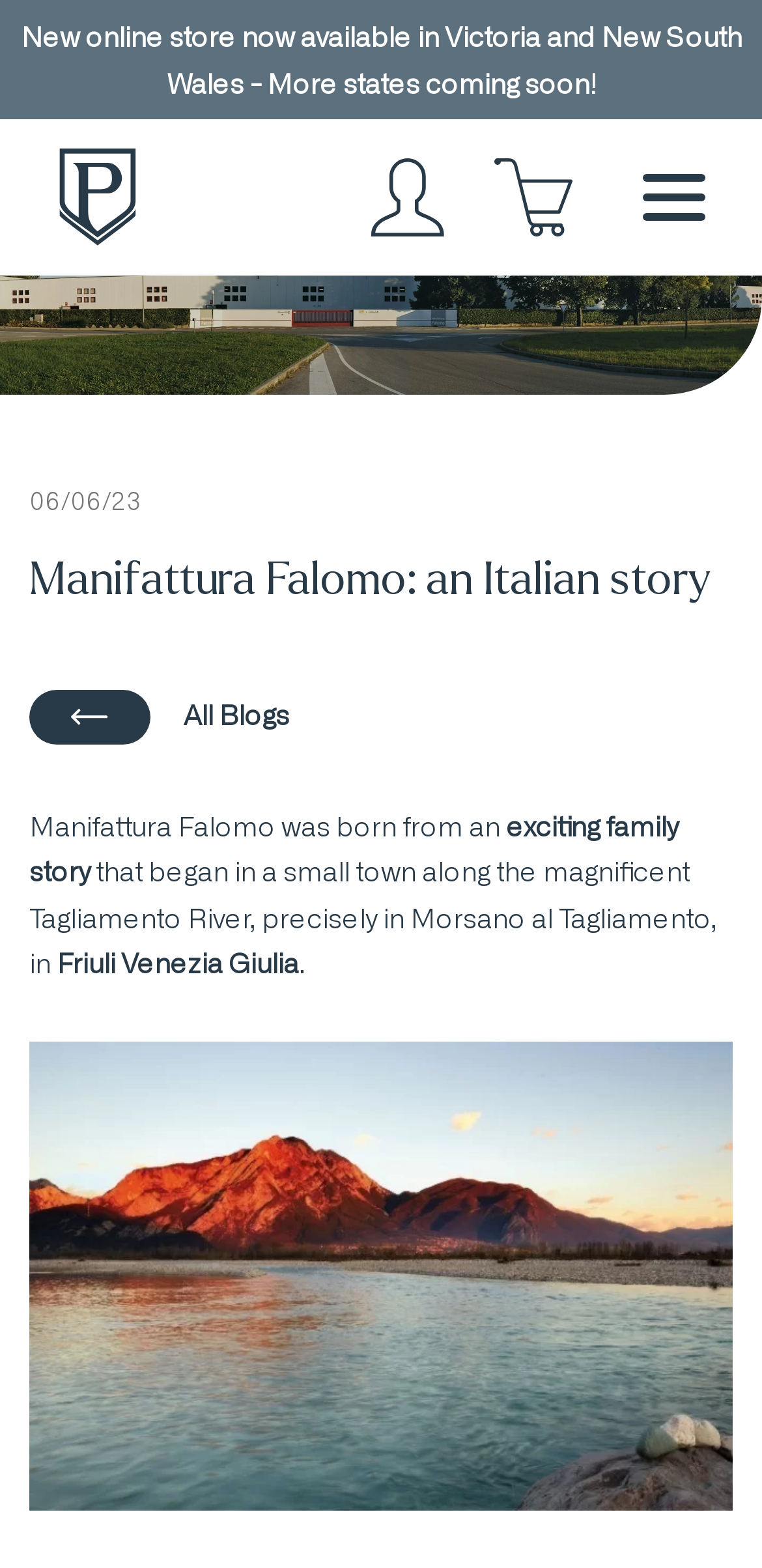Identify the bounding box coordinates for the element that needs to be clicked to fulfill this instruction: "Visit Online Store". Provide the coordinates in the format of four float numbers between 0 and 1: [left, top, right, bottom].

[0.072, 0.306, 0.928, 0.349]